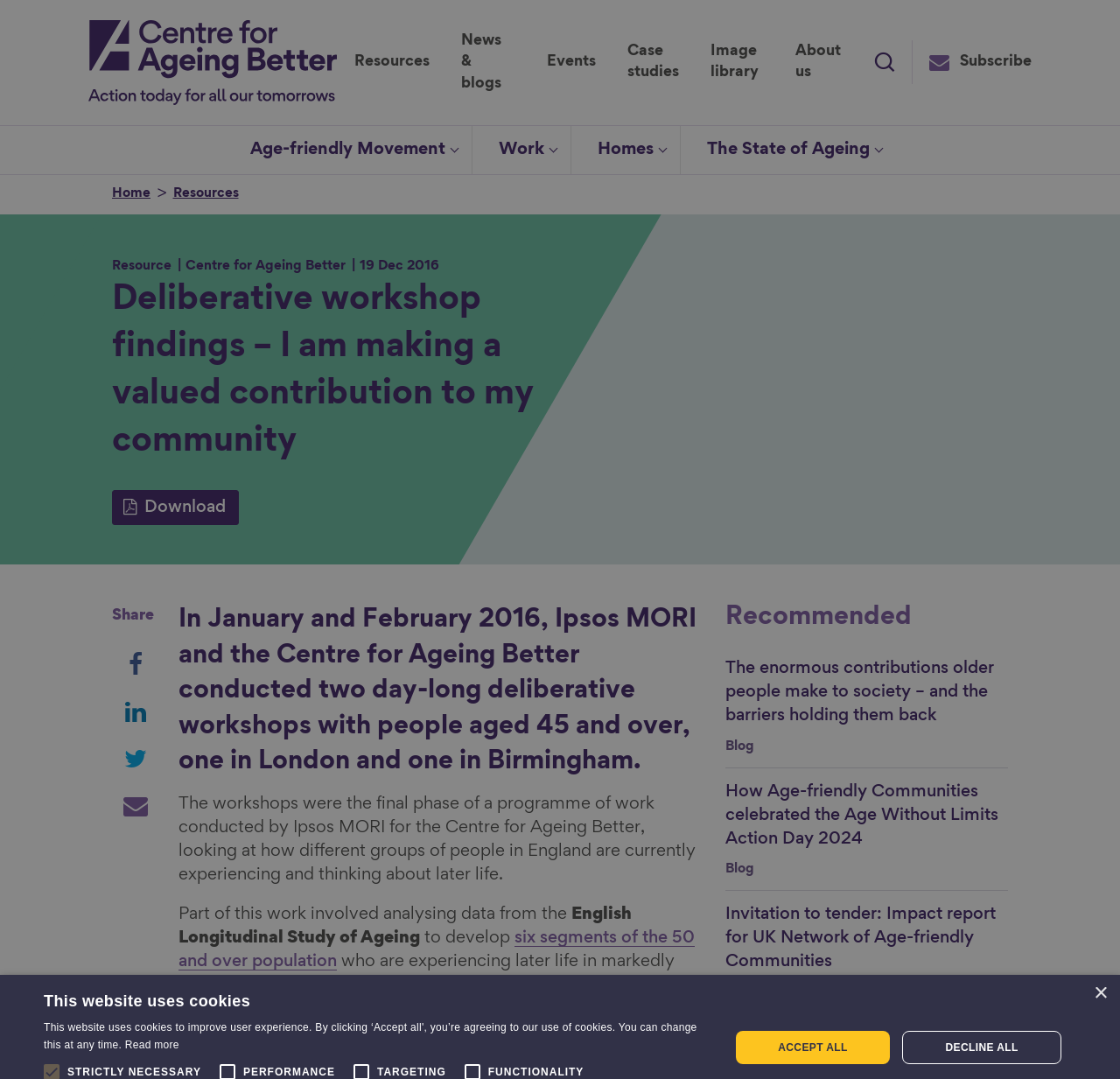What is the date of the resource?
Please answer the question with as much detail and depth as you can.

I found the answer by looking at the static text element with the text '19 Dec 2016'. This suggests that the date of the resource is 19 Dec 2016.